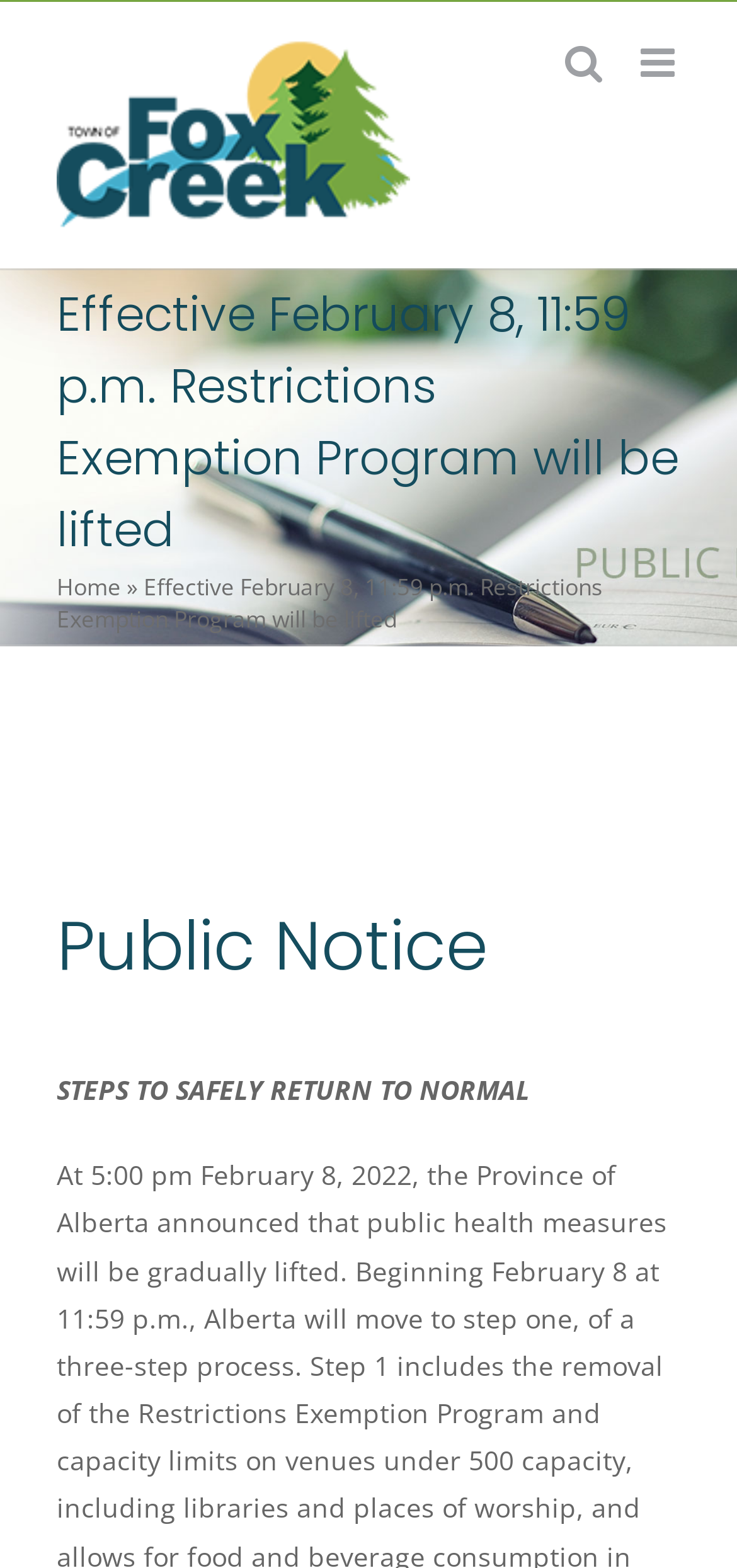Extract the primary headline from the webpage and present its text.

Effective February 8, 11:59 p.m. Restrictions Exemption Program will be lifted